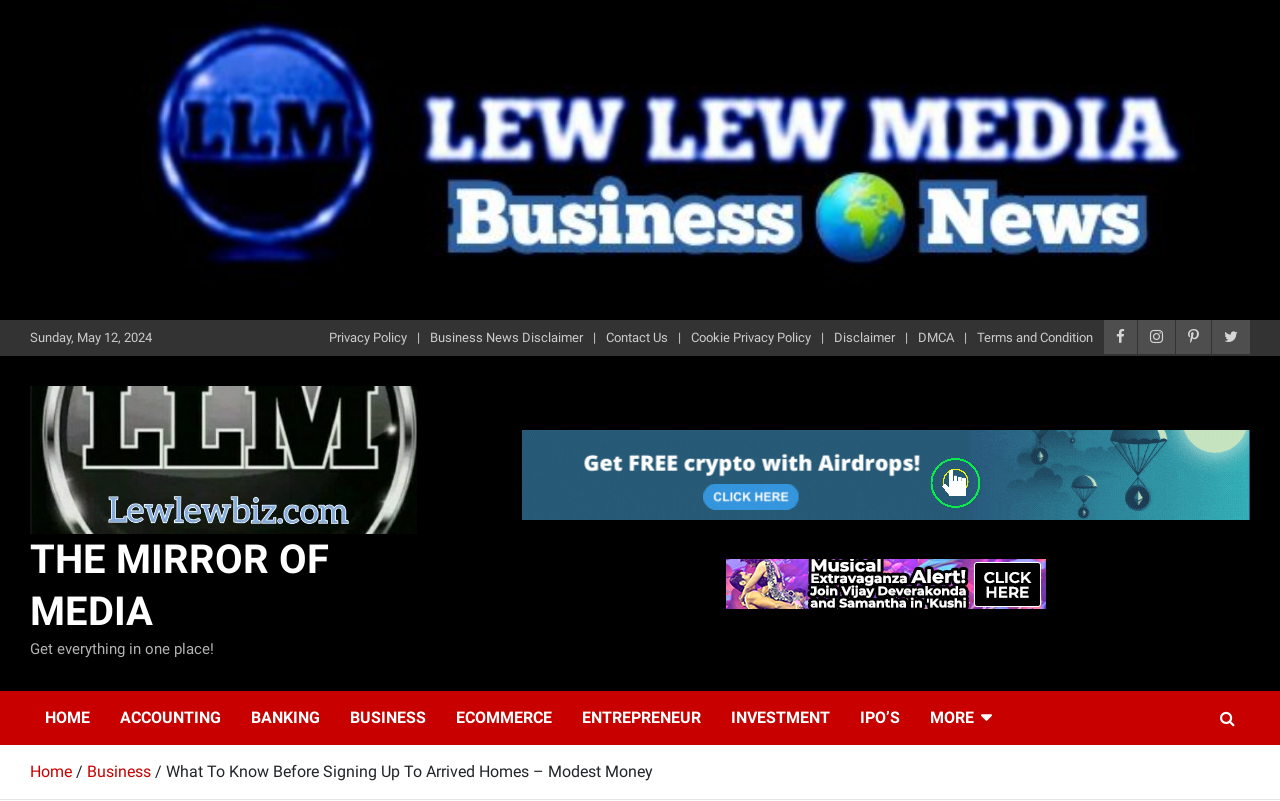Please identify the bounding box coordinates of the clickable element to fulfill the following instruction: "Click the 'THE MIRROR OF MEDIA' link". The coordinates should be four float numbers between 0 and 1, i.e., [left, top, right, bottom].

[0.023, 0.67, 0.257, 0.793]